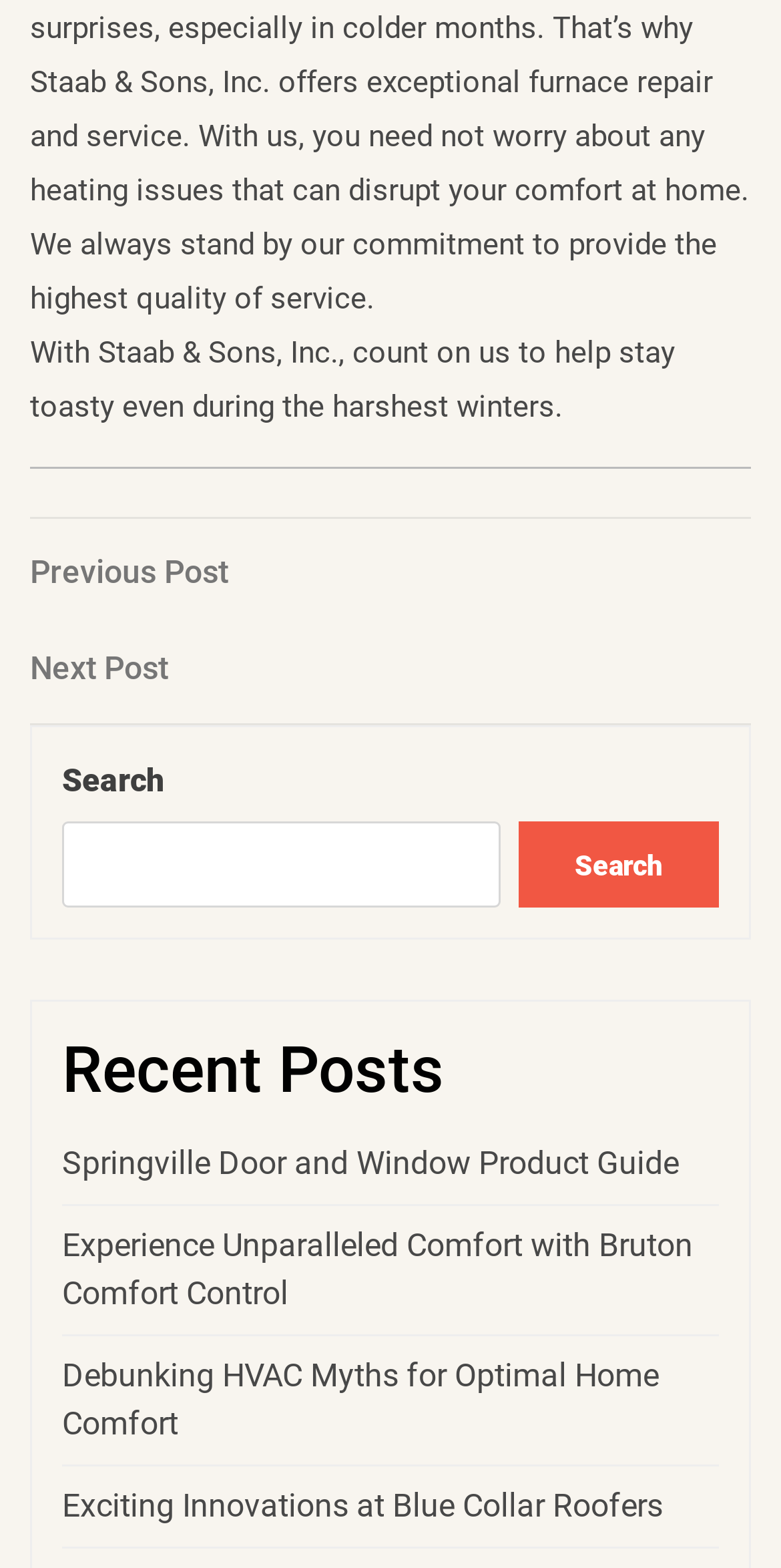What is the navigation section used for?
Please give a detailed and elaborate explanation in response to the question.

The navigation section is located at the top of the webpage and contains two link elements labeled 'Previous Post' and 'Next Post'. This suggests that the navigation section is used to navigate between posts on the webpage.